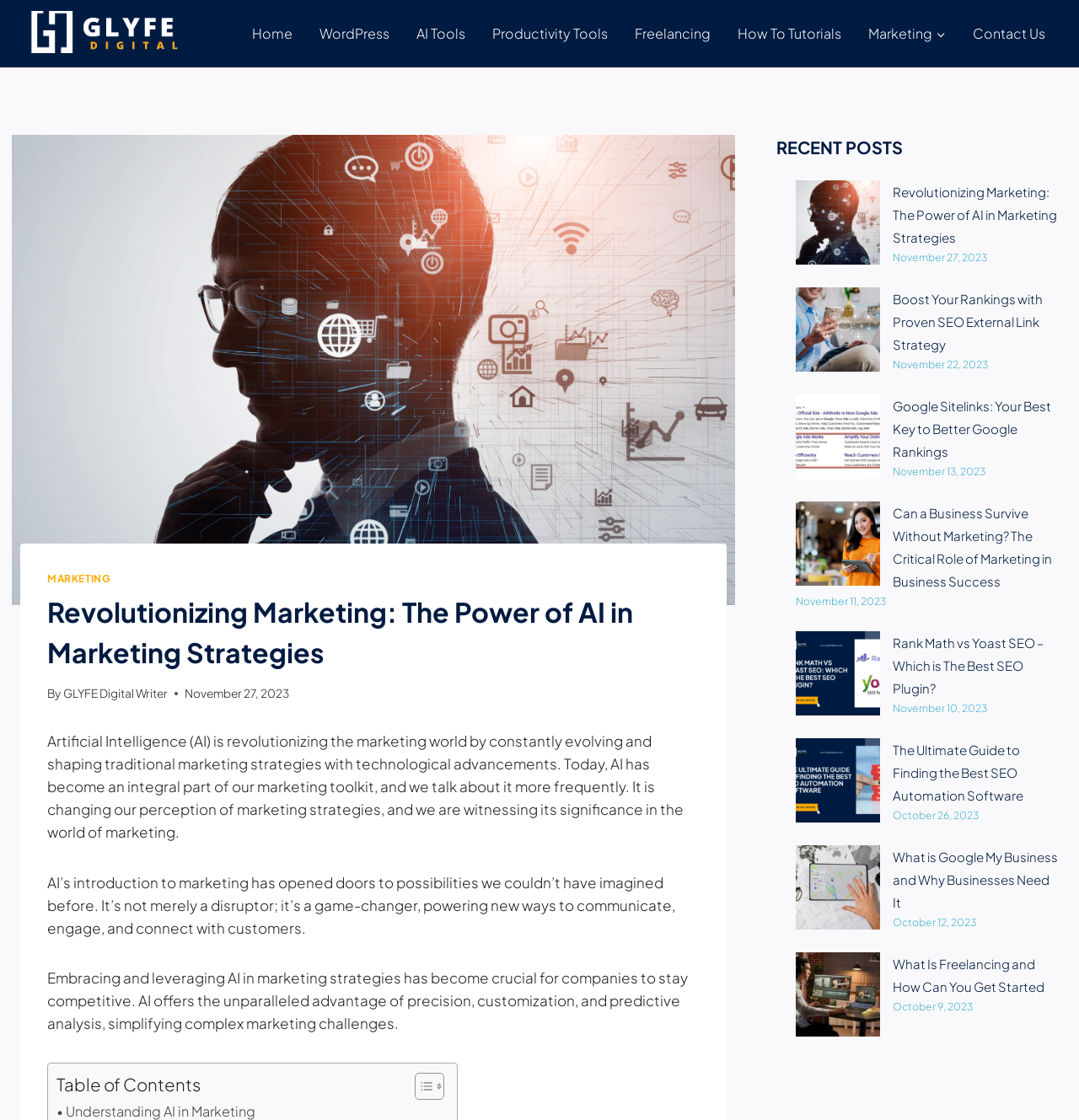Extract the primary header of the webpage and generate its text.

Revolutionizing Marketing: The Power of AI in Marketing Strategies